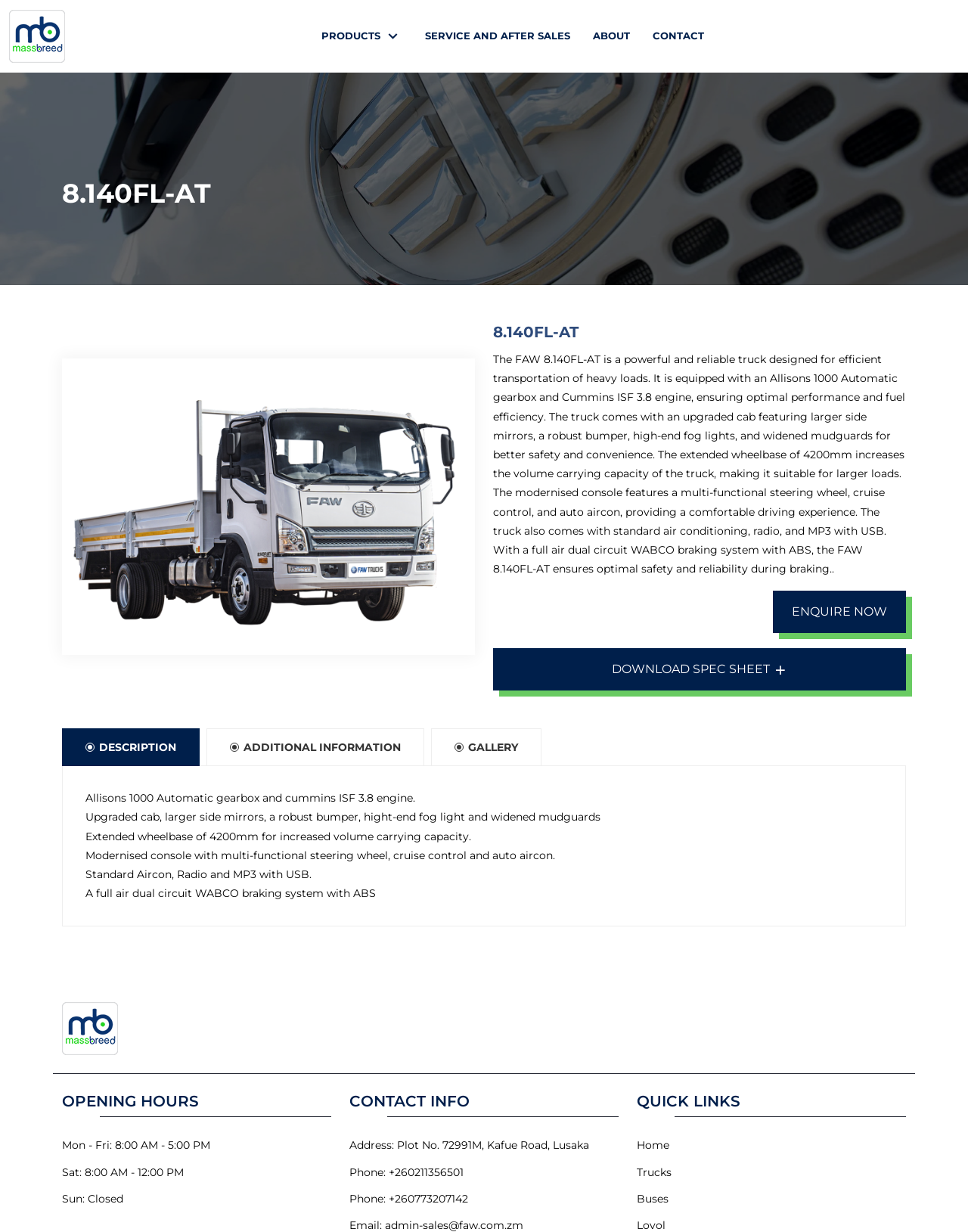Determine the bounding box coordinates of the clickable region to execute the instruction: "Download the spec sheet". The coordinates should be four float numbers between 0 and 1, denoted as [left, top, right, bottom].

[0.509, 0.526, 0.936, 0.561]